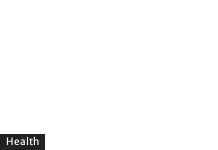With reference to the screenshot, provide a detailed response to the question below:
What is the purpose of this visual in the webpage layout?

The graphical element may serve as a navigational aid or a thematic separator in the overall layout of the webpage, helping readers to navigate through the content or distinguish between different sections or topics.